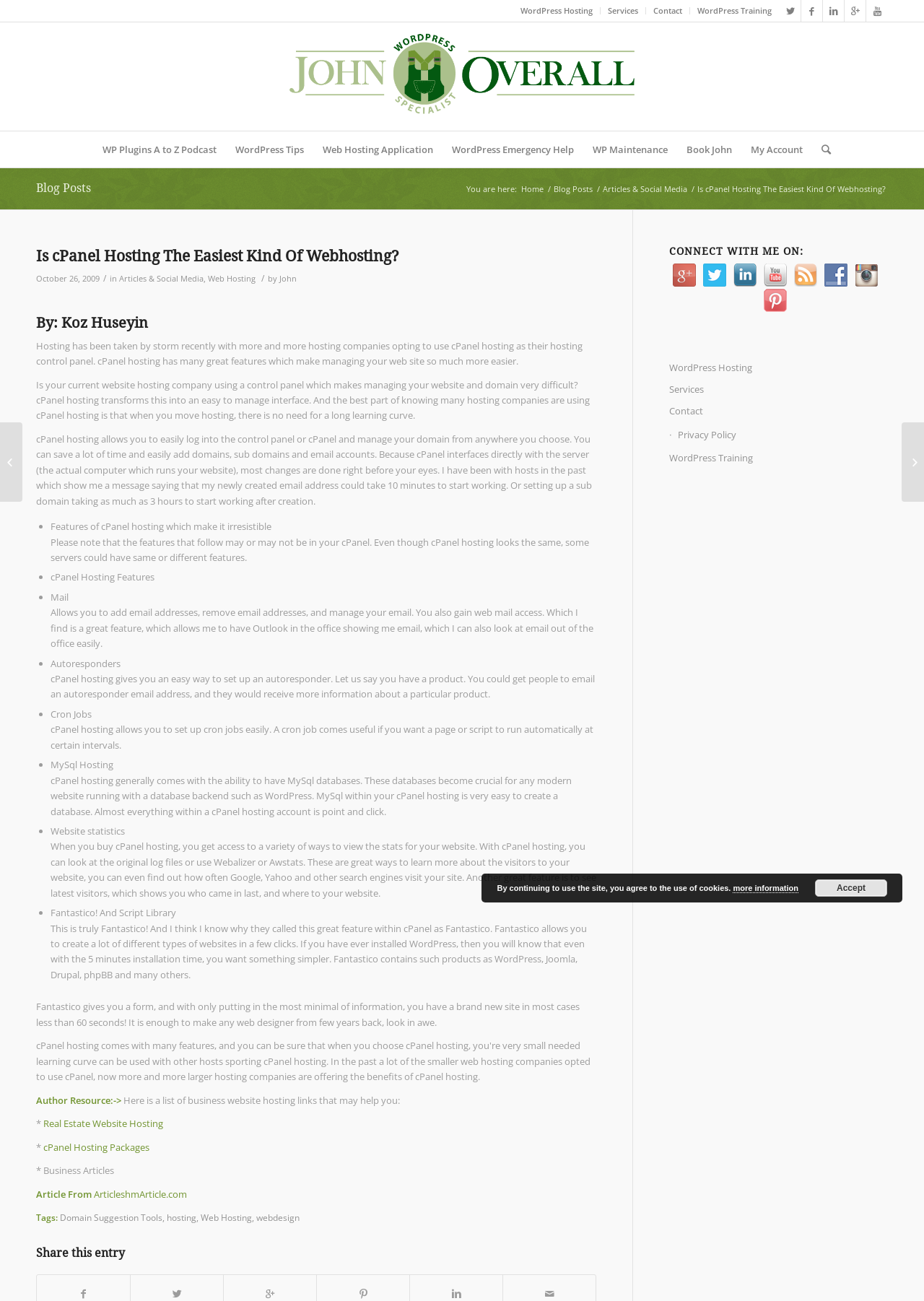Specify the bounding box coordinates of the element's area that should be clicked to execute the given instruction: "Click on WordPress Hosting". The coordinates should be four float numbers between 0 and 1, i.e., [left, top, right, bottom].

[0.563, 0.0, 0.641, 0.016]